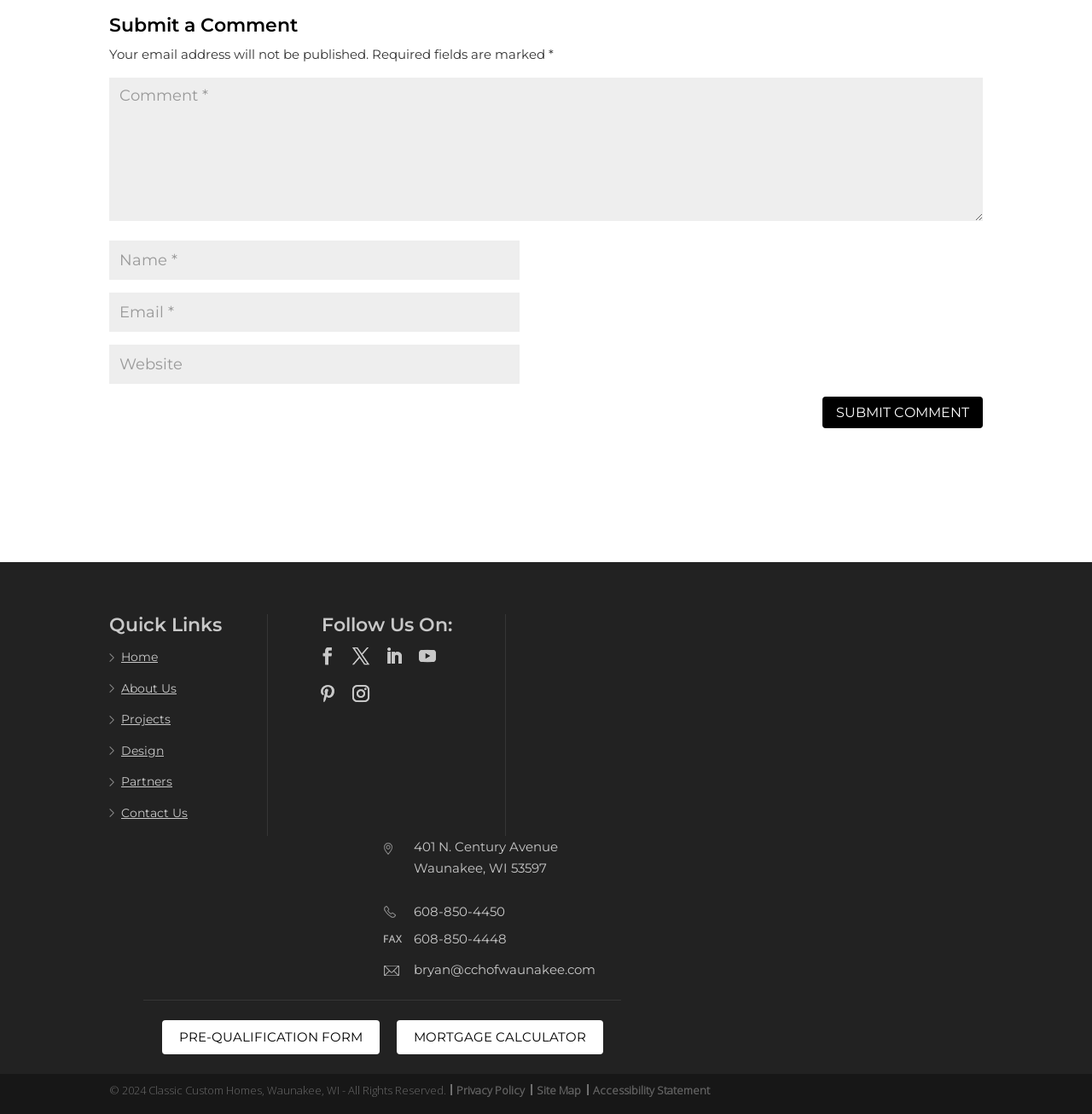Identify the bounding box coordinates of the clickable region to carry out the given instruction: "Submit a comment".

[0.753, 0.356, 0.9, 0.384]